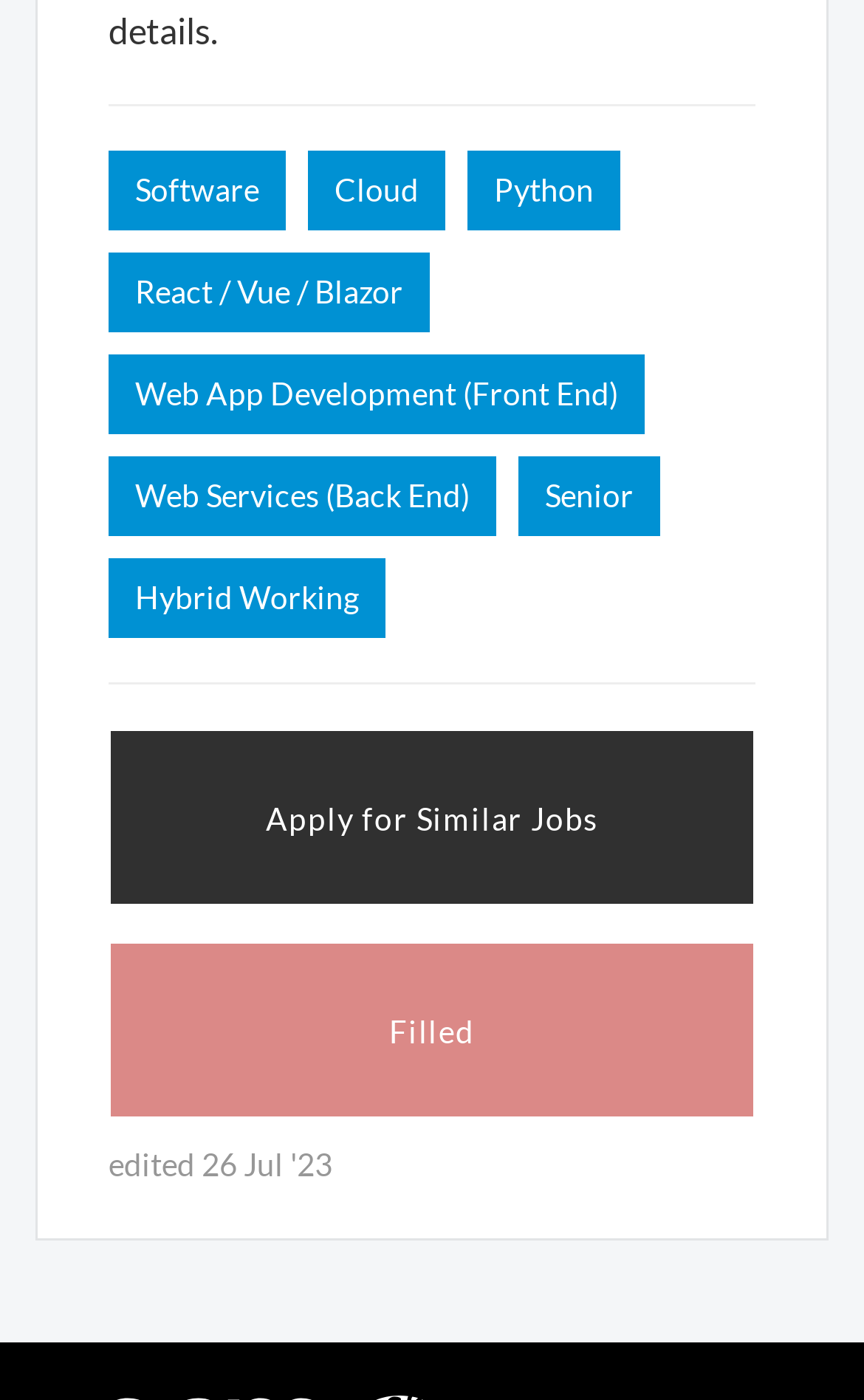Find the bounding box coordinates of the area to click in order to follow the instruction: "Click on Hybrid Working link".

[0.126, 0.399, 0.446, 0.456]